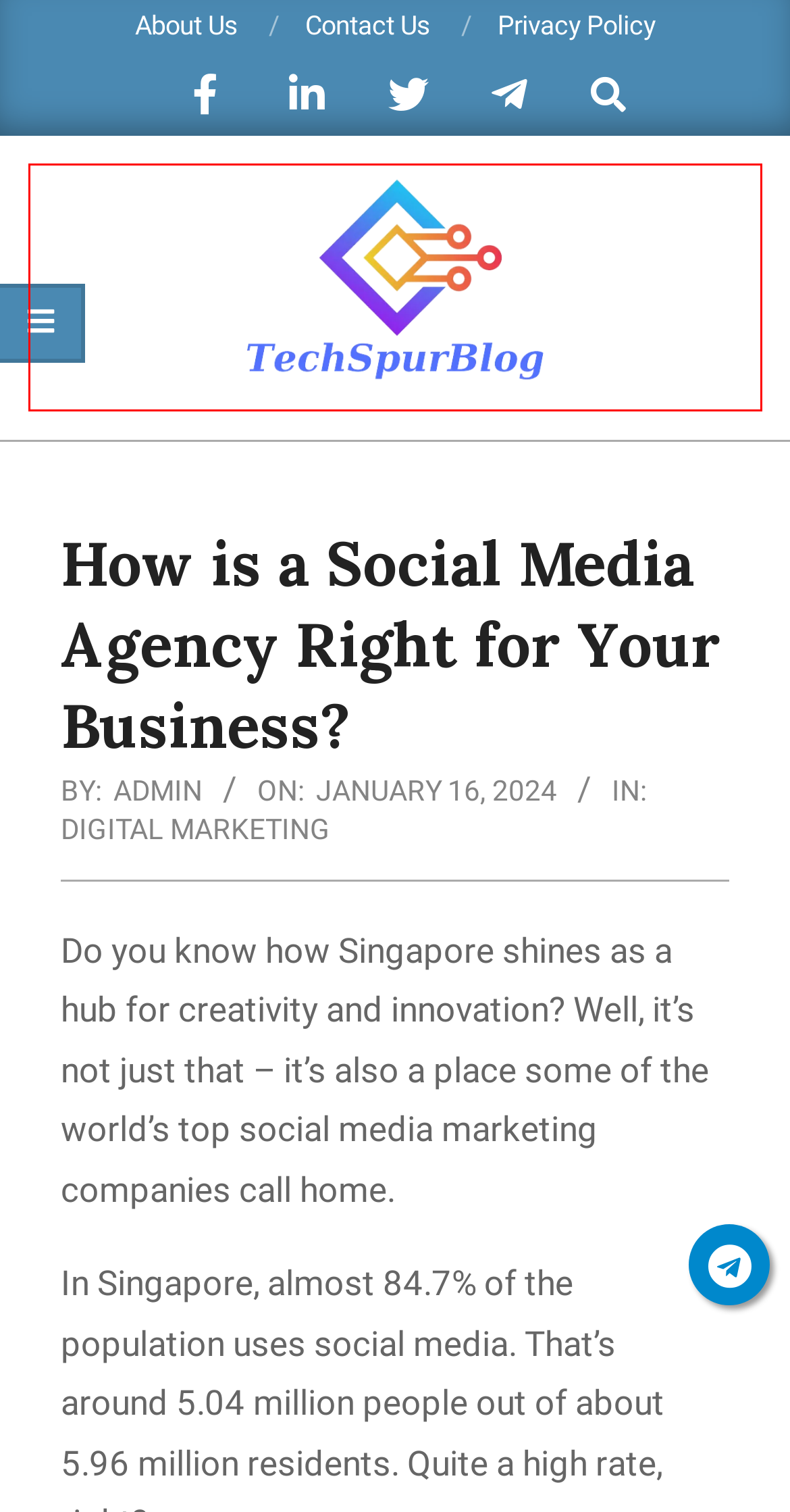Look at the screenshot of the webpage and find the element within the red bounding box. Choose the webpage description that best fits the new webpage that will appear after clicking the element. Here are the candidates:
A. Contact Us - Tech Spur Blog
B. Privacy Policy - Tech Spur Blog
C. News Archives - Tech Spur Blog
D. About Us - Tech Spur Blog
E. Tech Spur Blog: Stay Ahead in the Digital World | Latest Tech News
F. Technology Blogs - Tech Spur Blog
G. 3 Topmost AI Tools in eLearning and Online Education
H. Optimizing Software Deployment with Advanced Tools

E